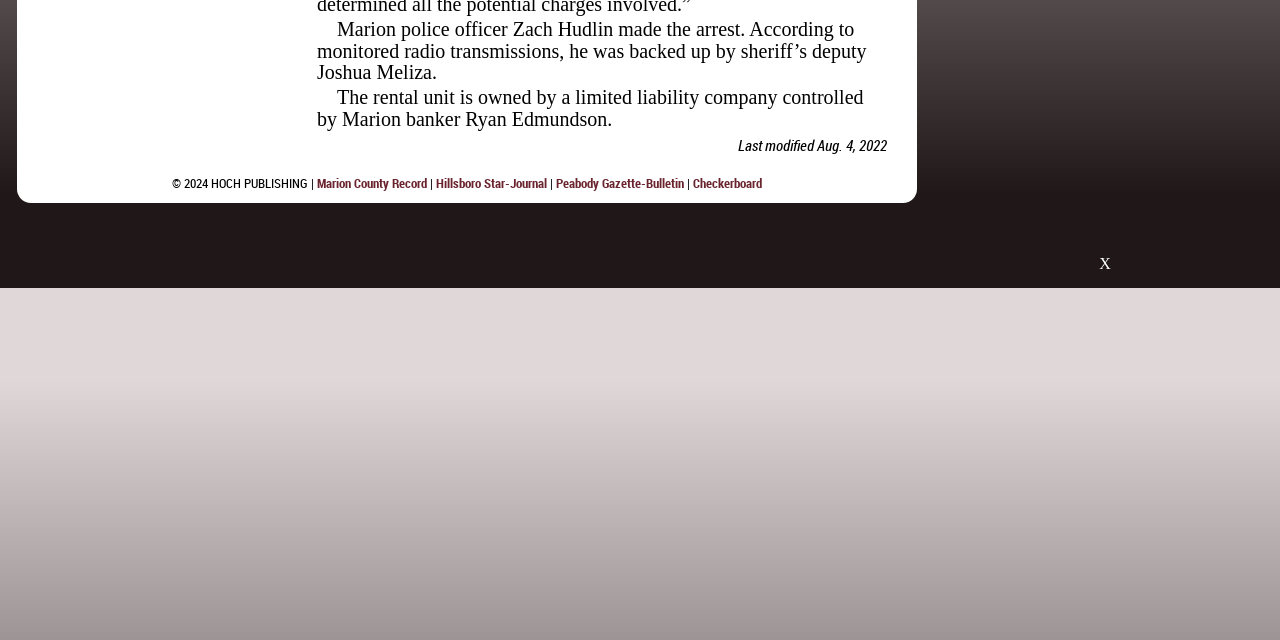Using the description "Peabody Gazette-Bulletin", predict the bounding box of the relevant HTML element.

[0.434, 0.271, 0.534, 0.299]